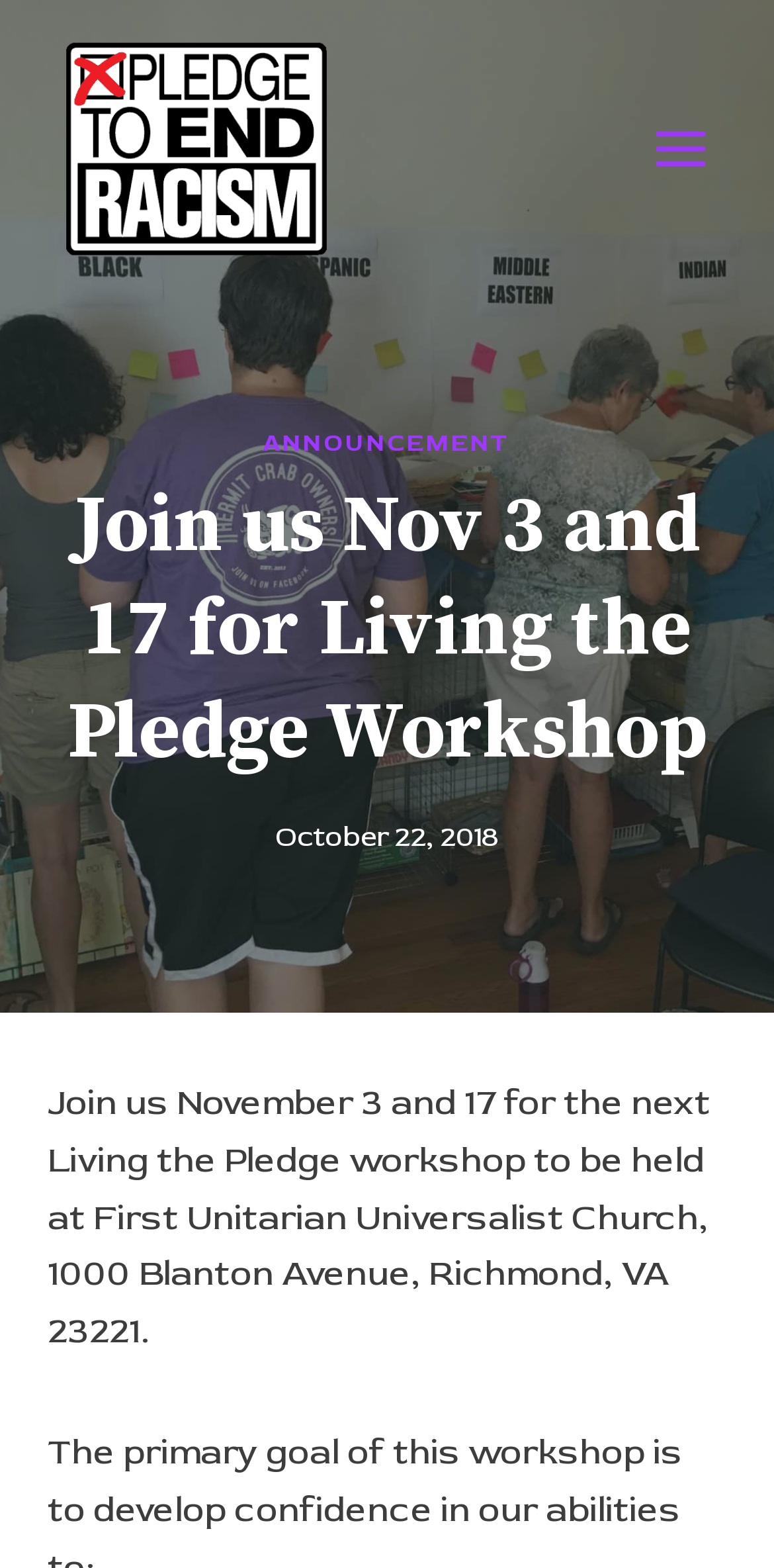Determine the bounding box for the described HTML element: "Sheryl Johnson". Ensure the coordinates are four float numbers between 0 and 1 in the format [left, top, right, bottom].

[0.499, 0.552, 0.645, 0.603]